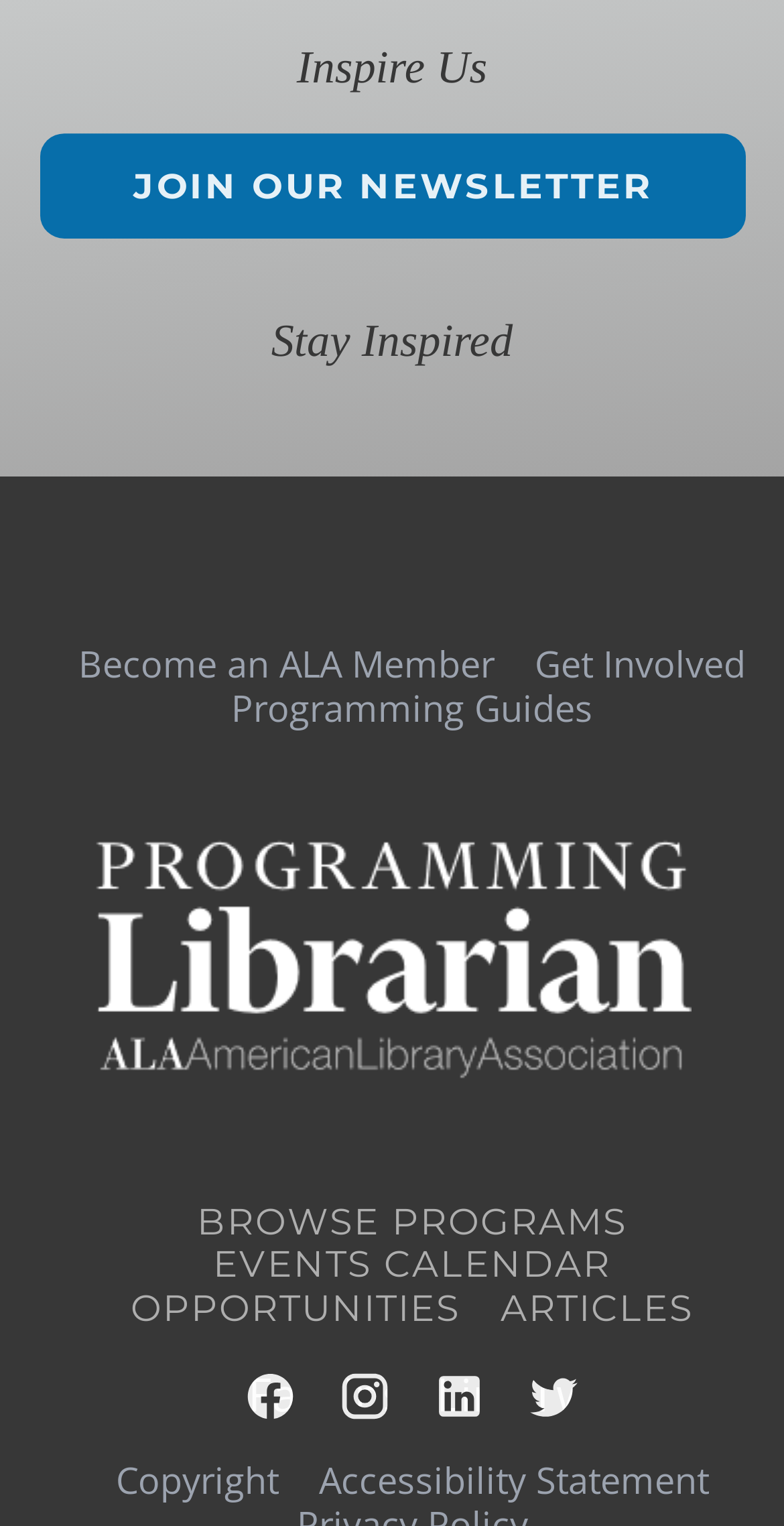Please determine the bounding box coordinates of the area that needs to be clicked to complete this task: 'Join the newsletter'. The coordinates must be four float numbers between 0 and 1, formatted as [left, top, right, bottom].

[0.05, 0.088, 0.95, 0.157]